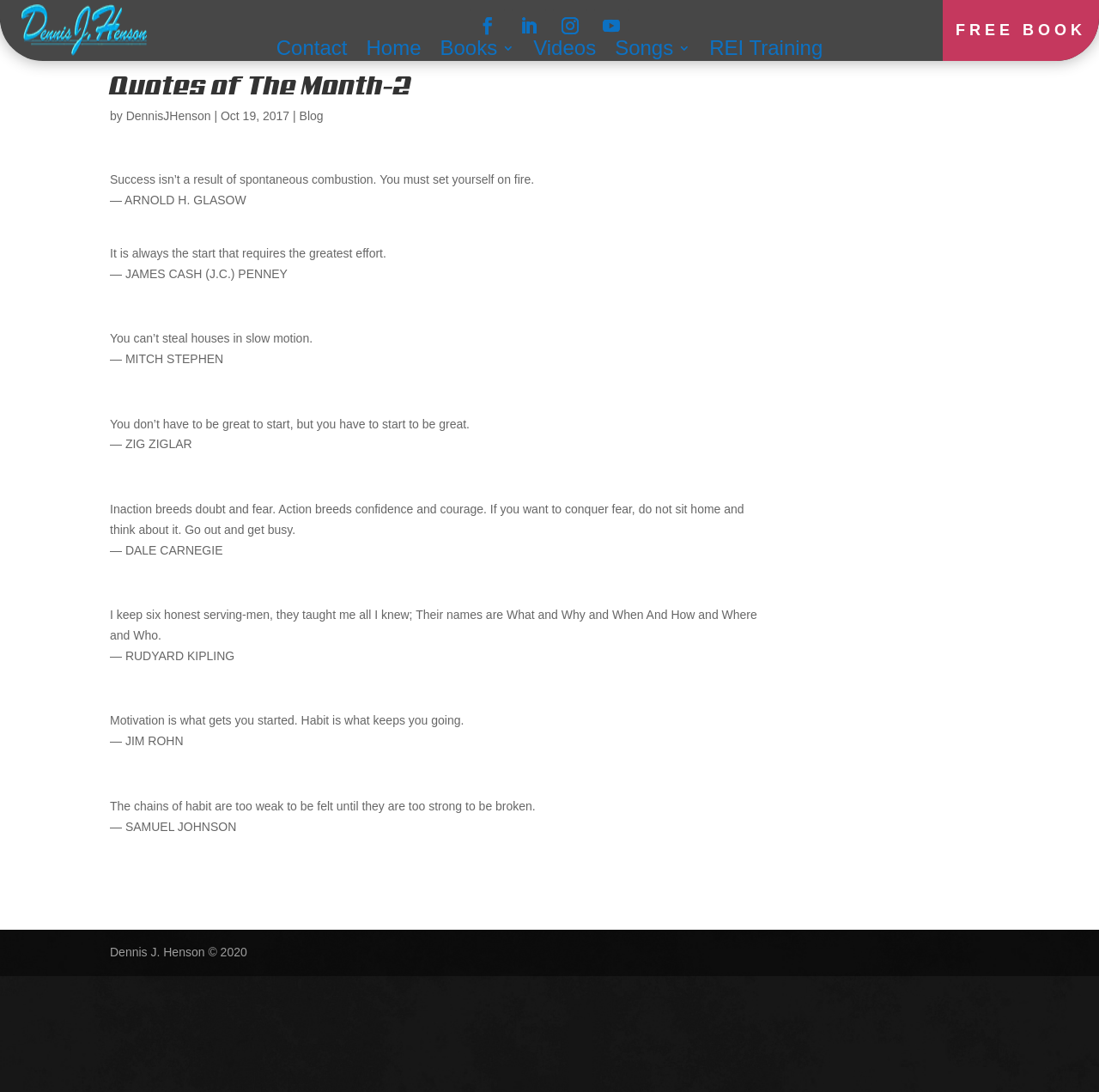Specify the bounding box coordinates for the region that must be clicked to perform the given instruction: "Share this post with friends on Newsvine".

[0.734, 0.948, 0.857, 0.98]